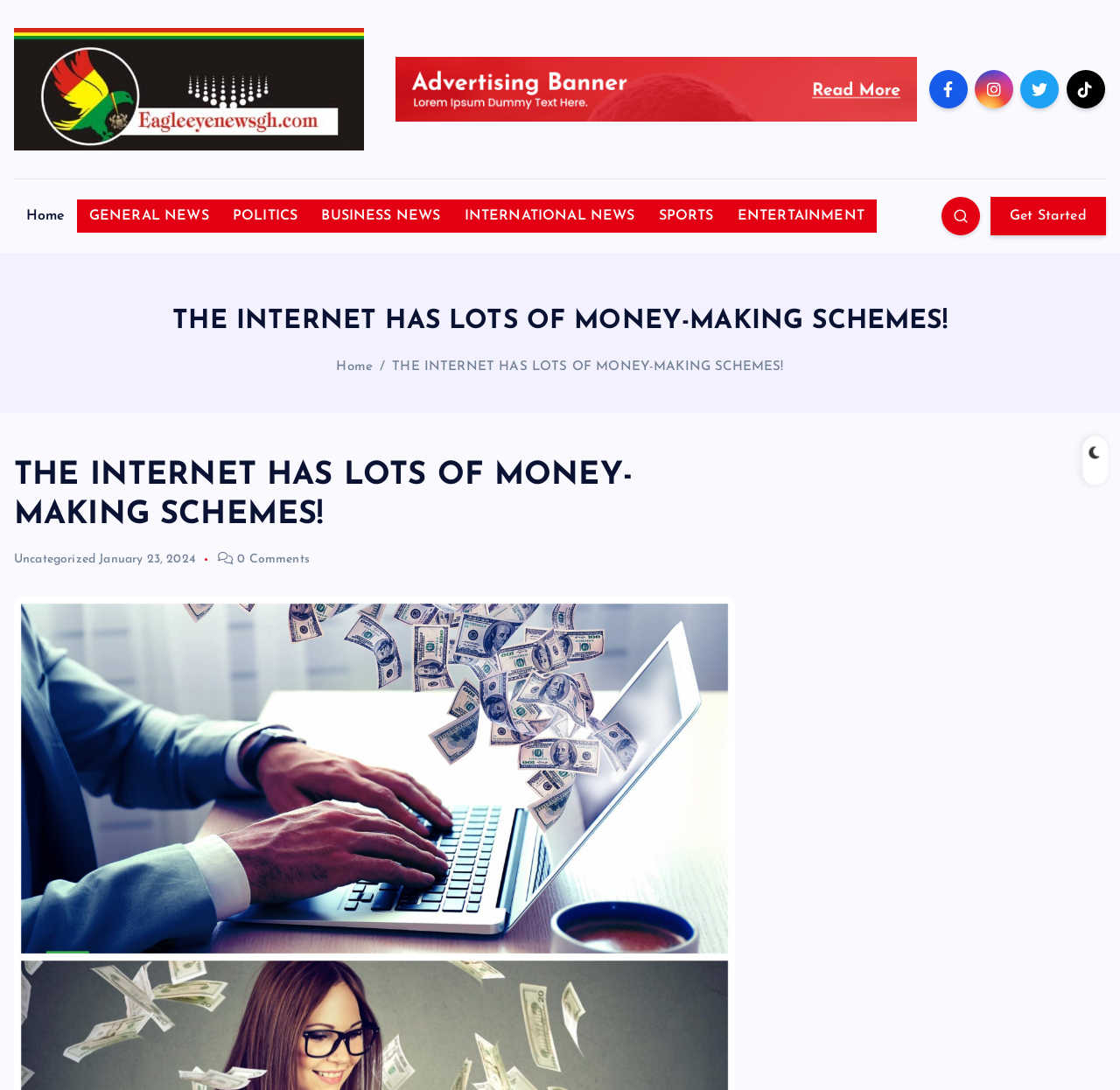What is the purpose of the 'Get Started' button?
Please respond to the question with as much detail as possible.

I found the button with the text 'Get Started Get Started', which suggests that its purpose is to guide users to get started with something, possibly a tutorial or a registration process.